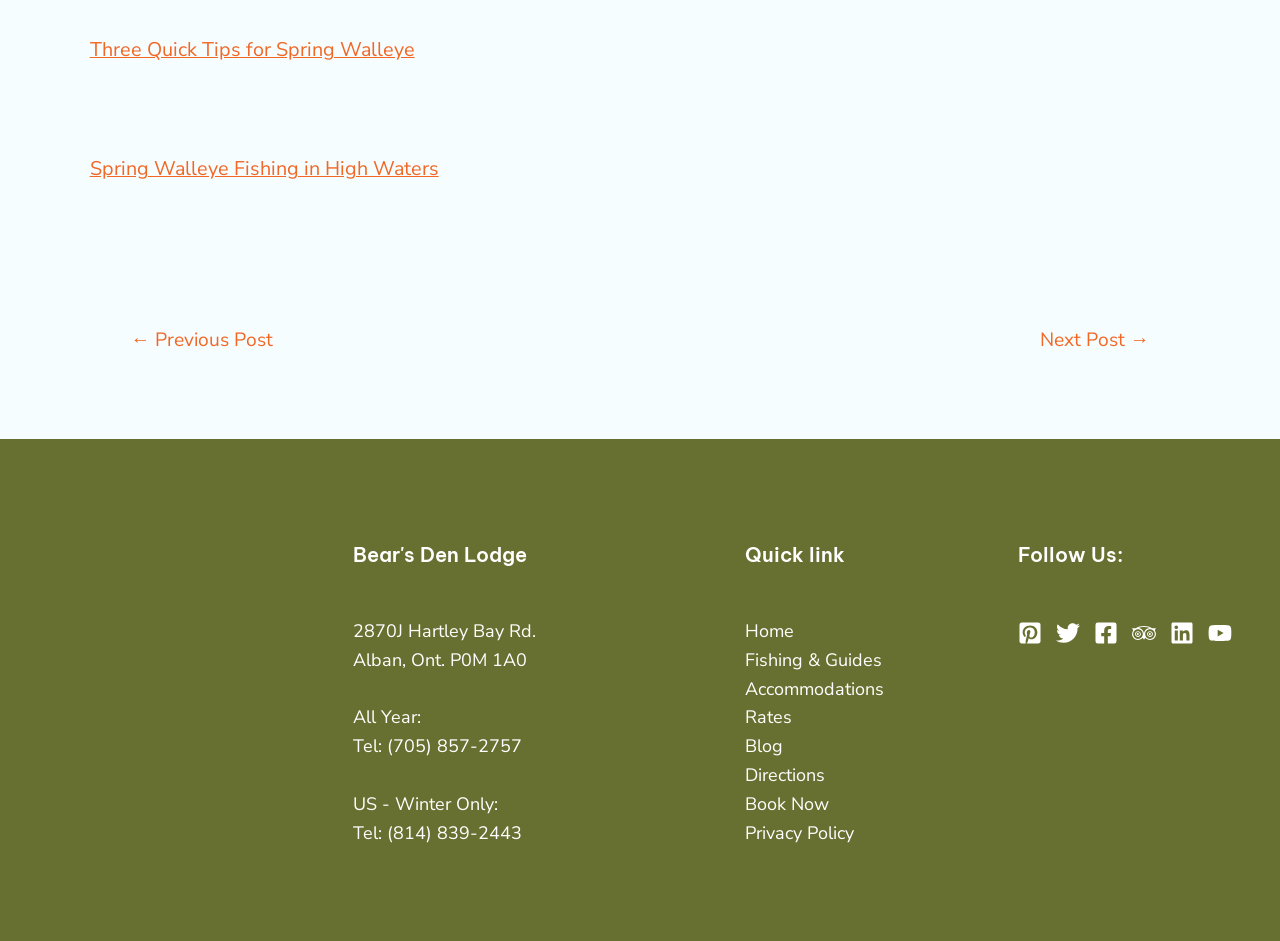Find and indicate the bounding box coordinates of the region you should select to follow the given instruction: "Go to the next post".

[0.79, 0.34, 0.92, 0.388]